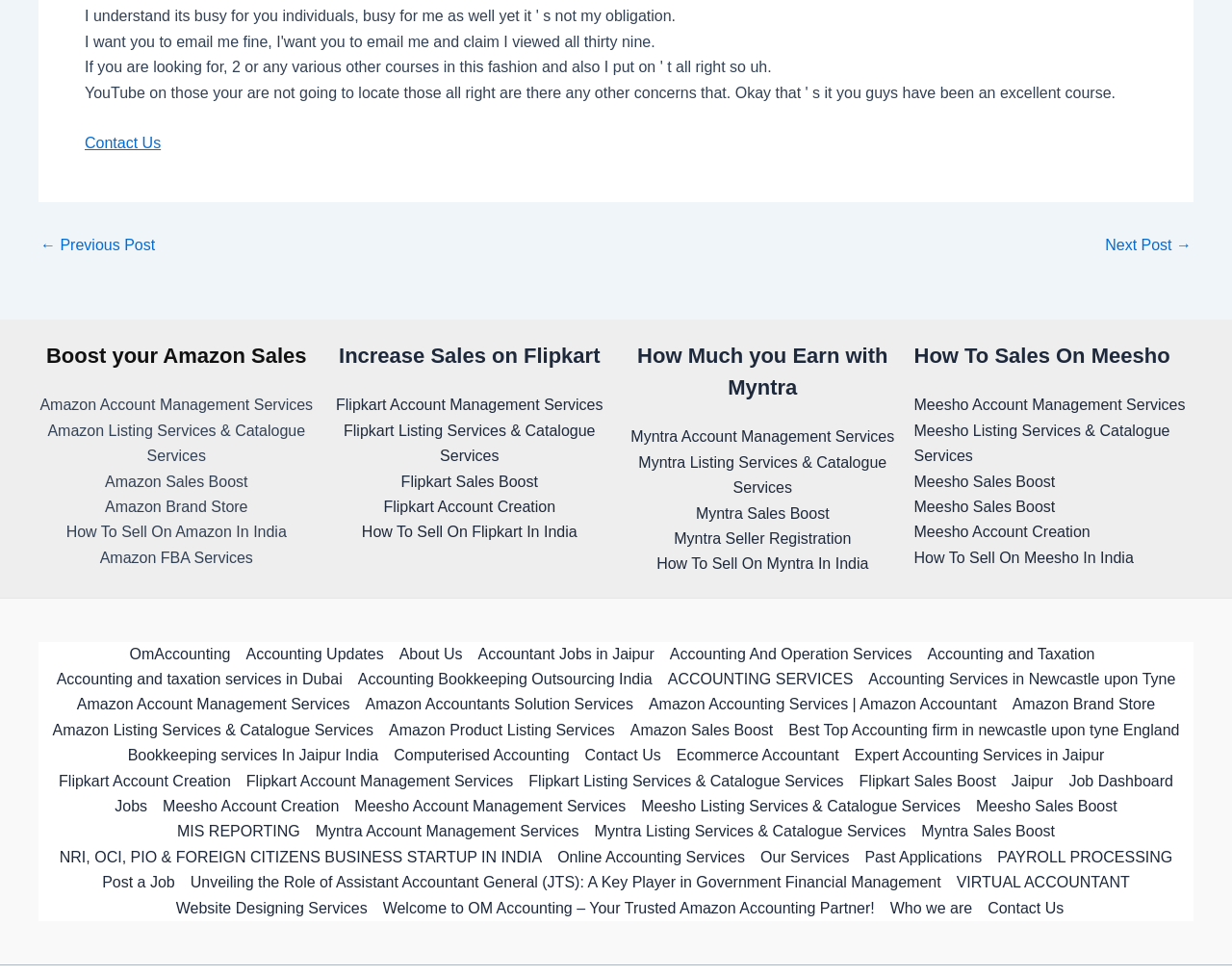Calculate the bounding box coordinates of the UI element given the description: "Flipkart Account Management Services".

[0.194, 0.788, 0.423, 0.814]